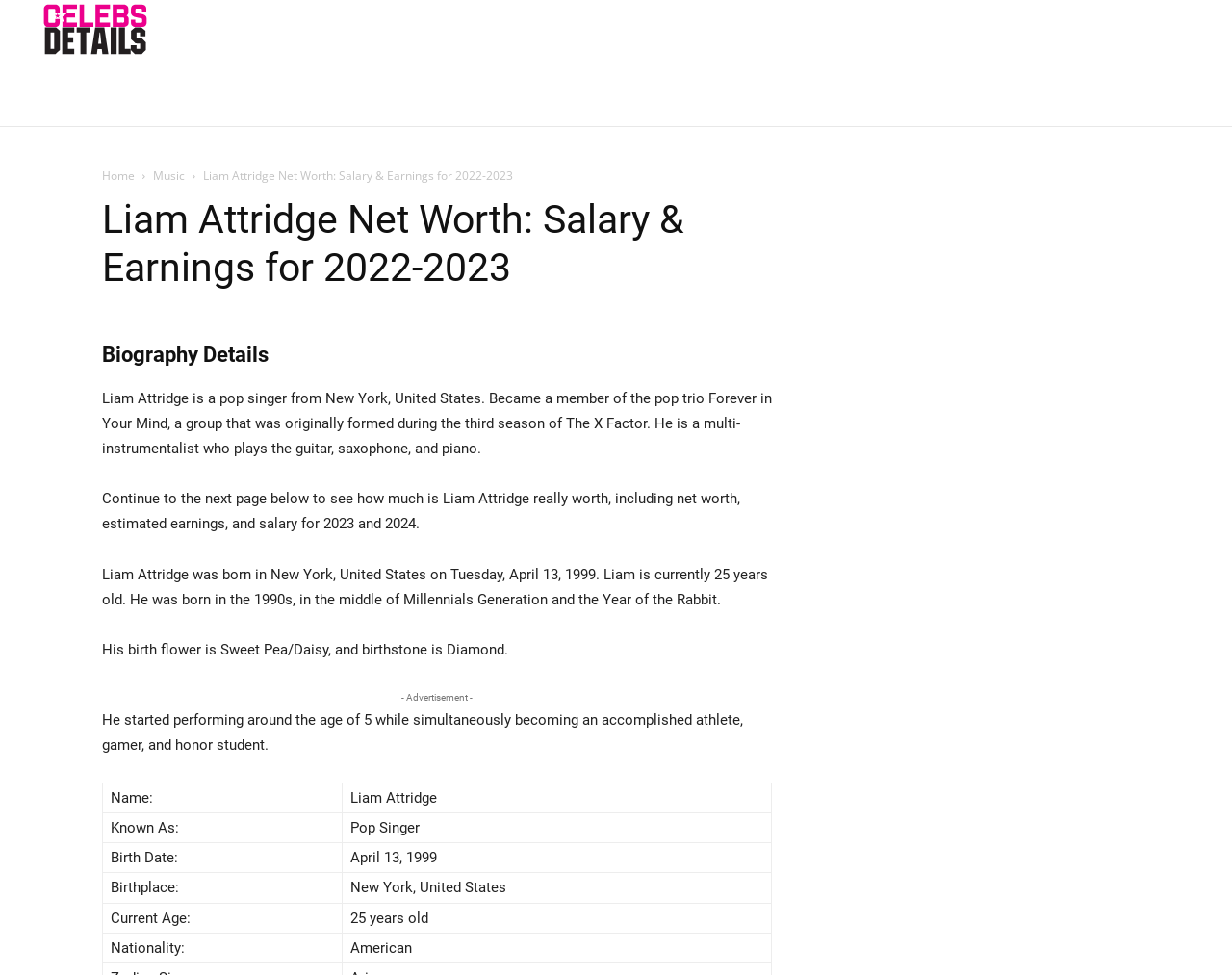Determine the bounding box coordinates of the clickable element necessary to fulfill the instruction: "Click on the 'SPORTS' link". Provide the coordinates as four float numbers within the 0 to 1 range, i.e., [left, top, right, bottom].

[0.156, 0.068, 0.227, 0.129]